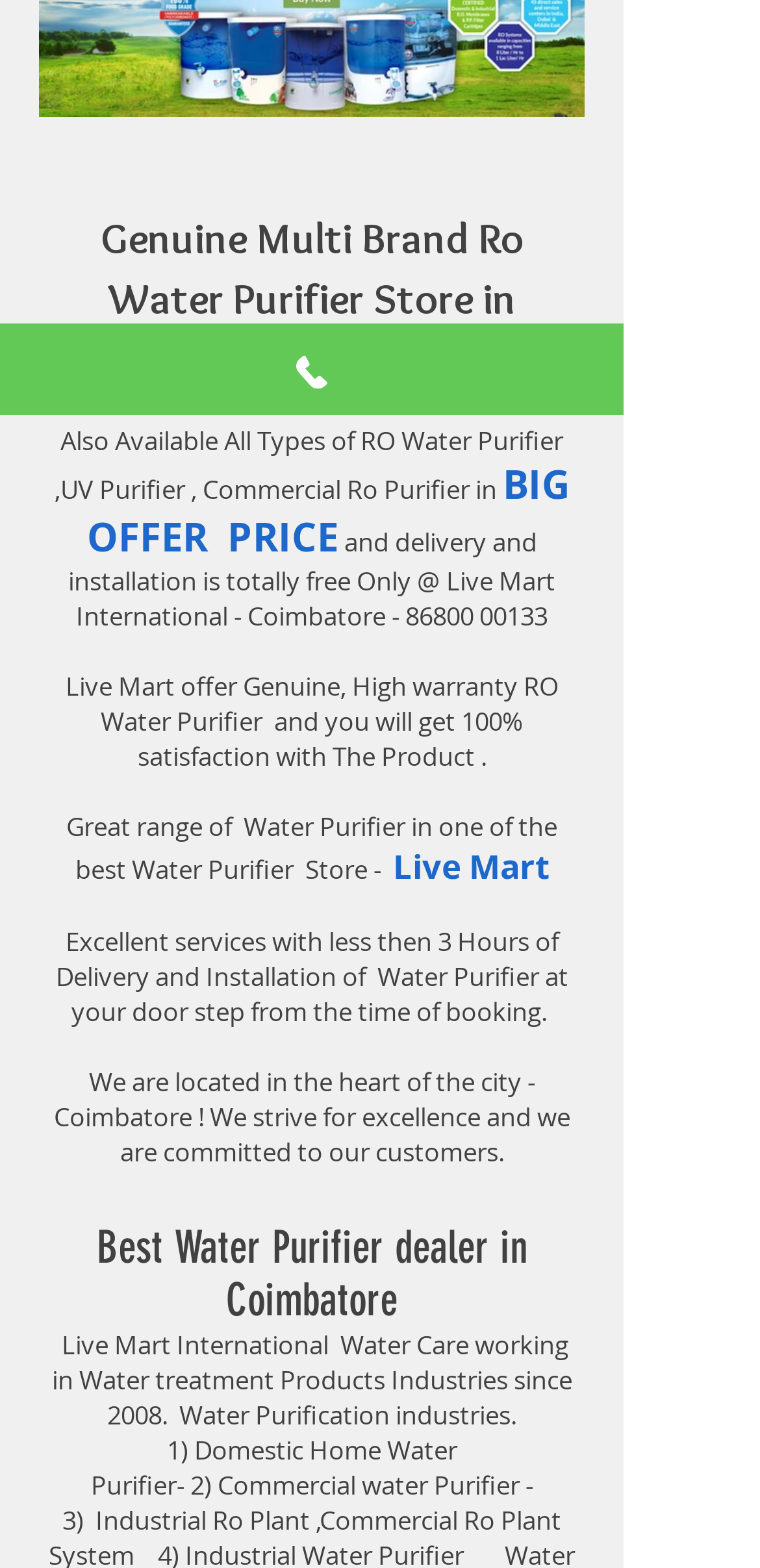Bounding box coordinates are to be given in the format (top-left x, top-left y, bottom-right x, bottom-right y). All values must be floating point numbers between 0 and 1. Provide the bounding box coordinate for the UI element described as: 86800 00133

[0.533, 0.382, 0.721, 0.404]